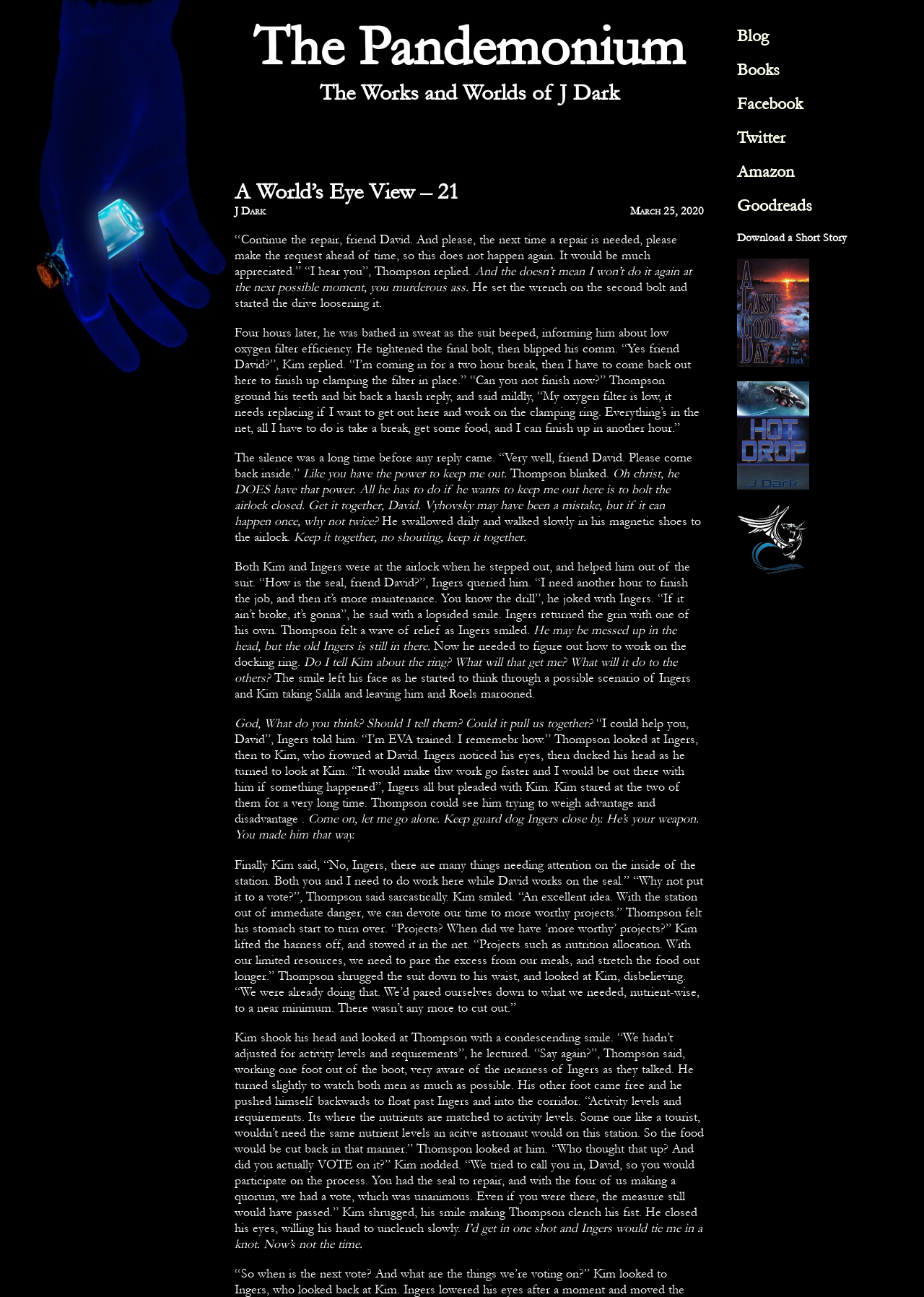Based on the image, provide a detailed response to the question:
How many social media links are available?

I counted the number of link elements with text 'Facebook', 'Twitter', 'Amazon', 'Goodreads', and determined that there are 5 social media links available.